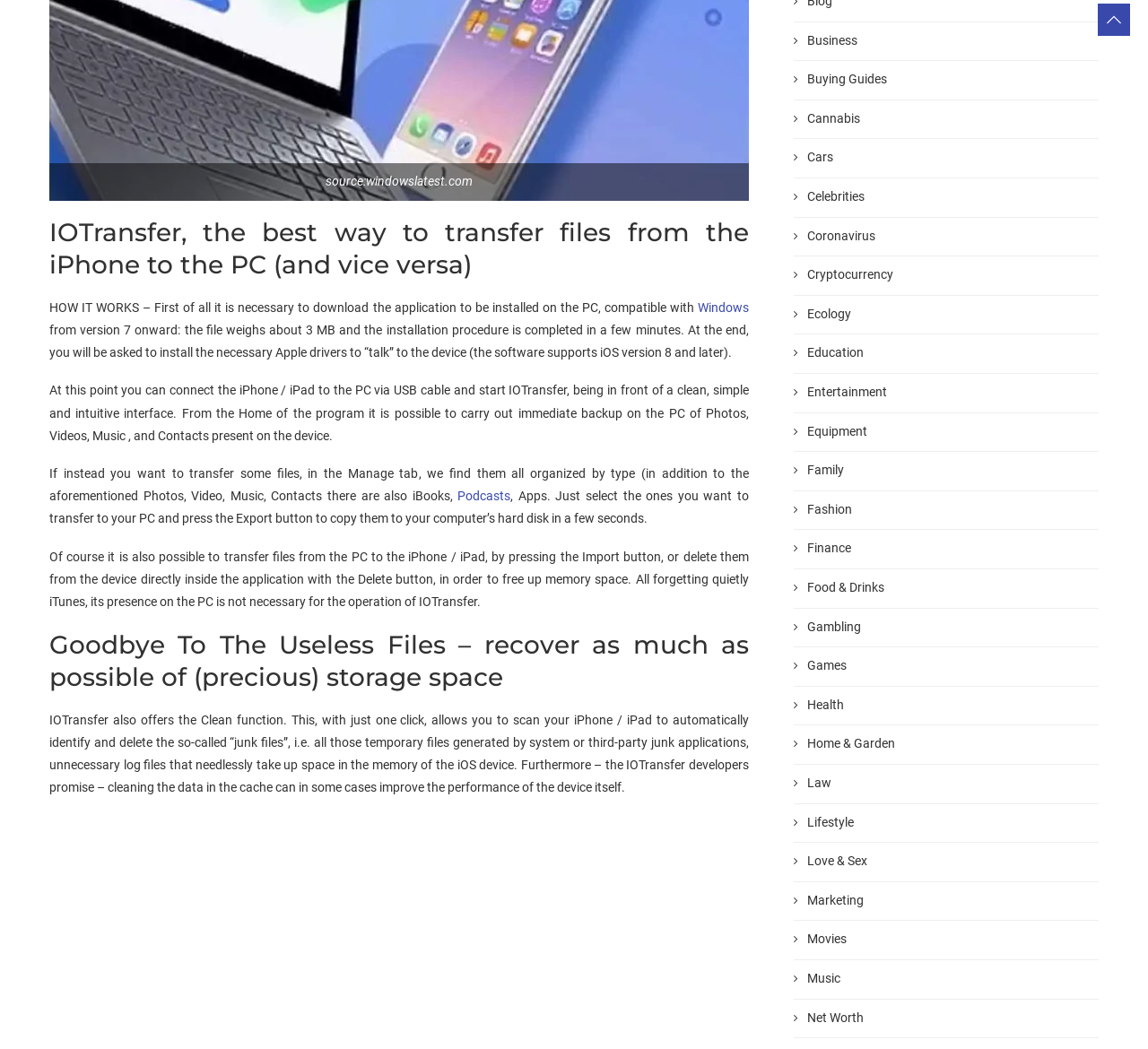Find the bounding box coordinates of the area that needs to be clicked in order to achieve the following instruction: "Click the 'Podcasts' link". The coordinates should be specified as four float numbers between 0 and 1, i.e., [left, top, right, bottom].

[0.399, 0.466, 0.445, 0.48]